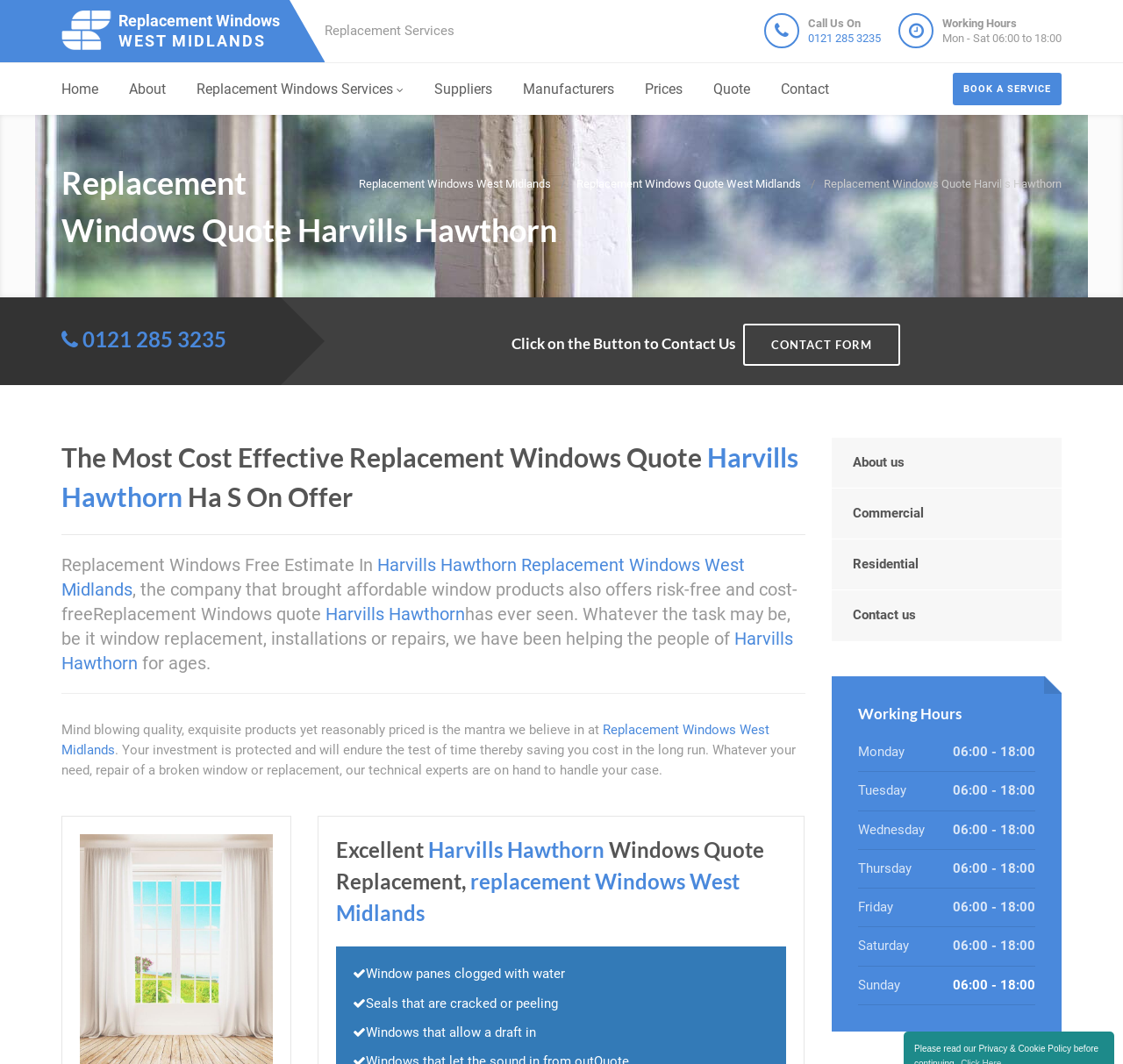Identify and generate the primary title of the webpage.

Replacement Windows Quote Harvills Hawthorn